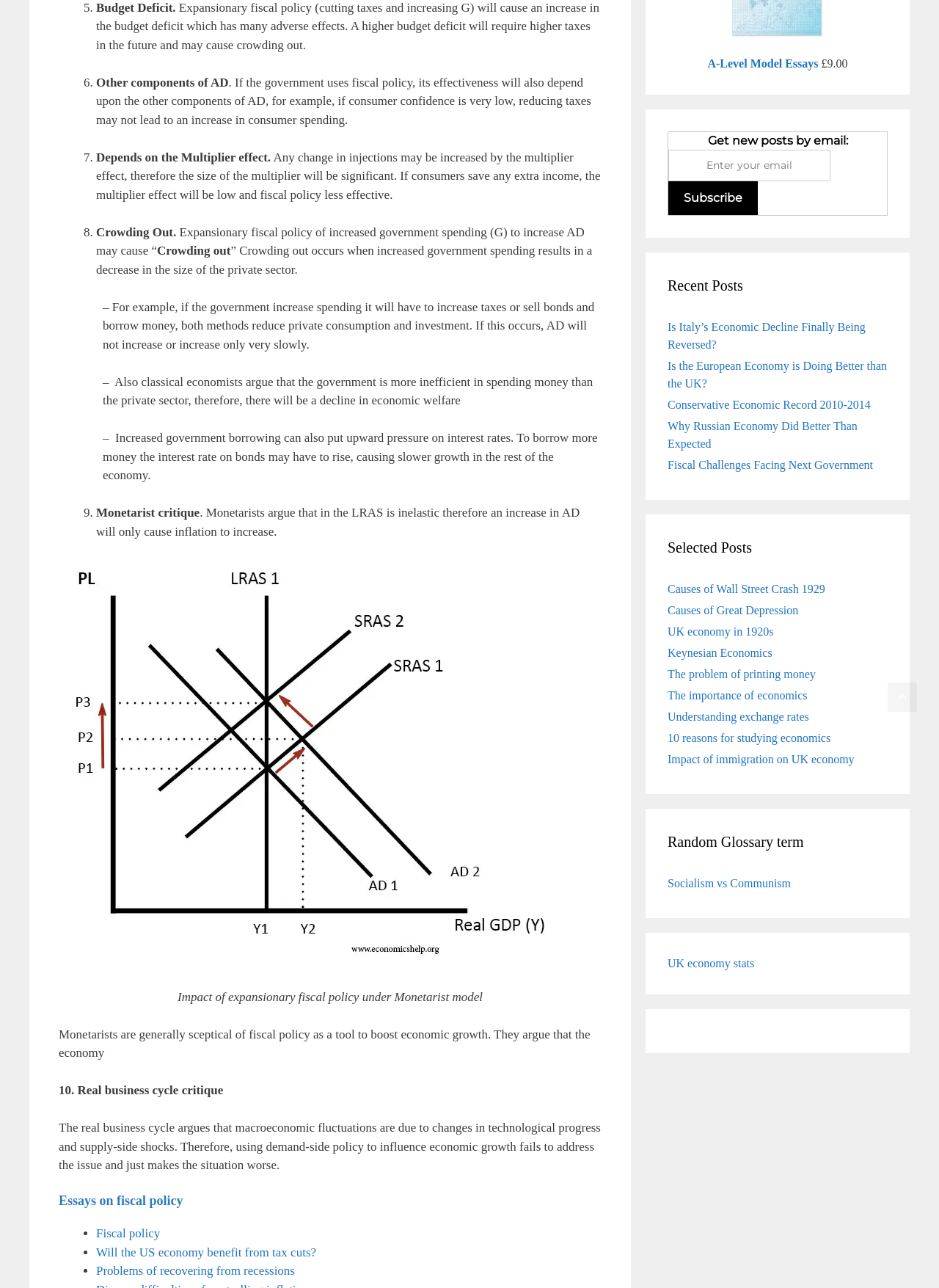Determine the bounding box coordinates of the section I need to click to execute the following instruction: "Learn about socialism vs communism". Provide the coordinates as four float numbers between 0 and 1, i.e., [left, top, right, bottom].

[0.711, 0.681, 0.842, 0.69]